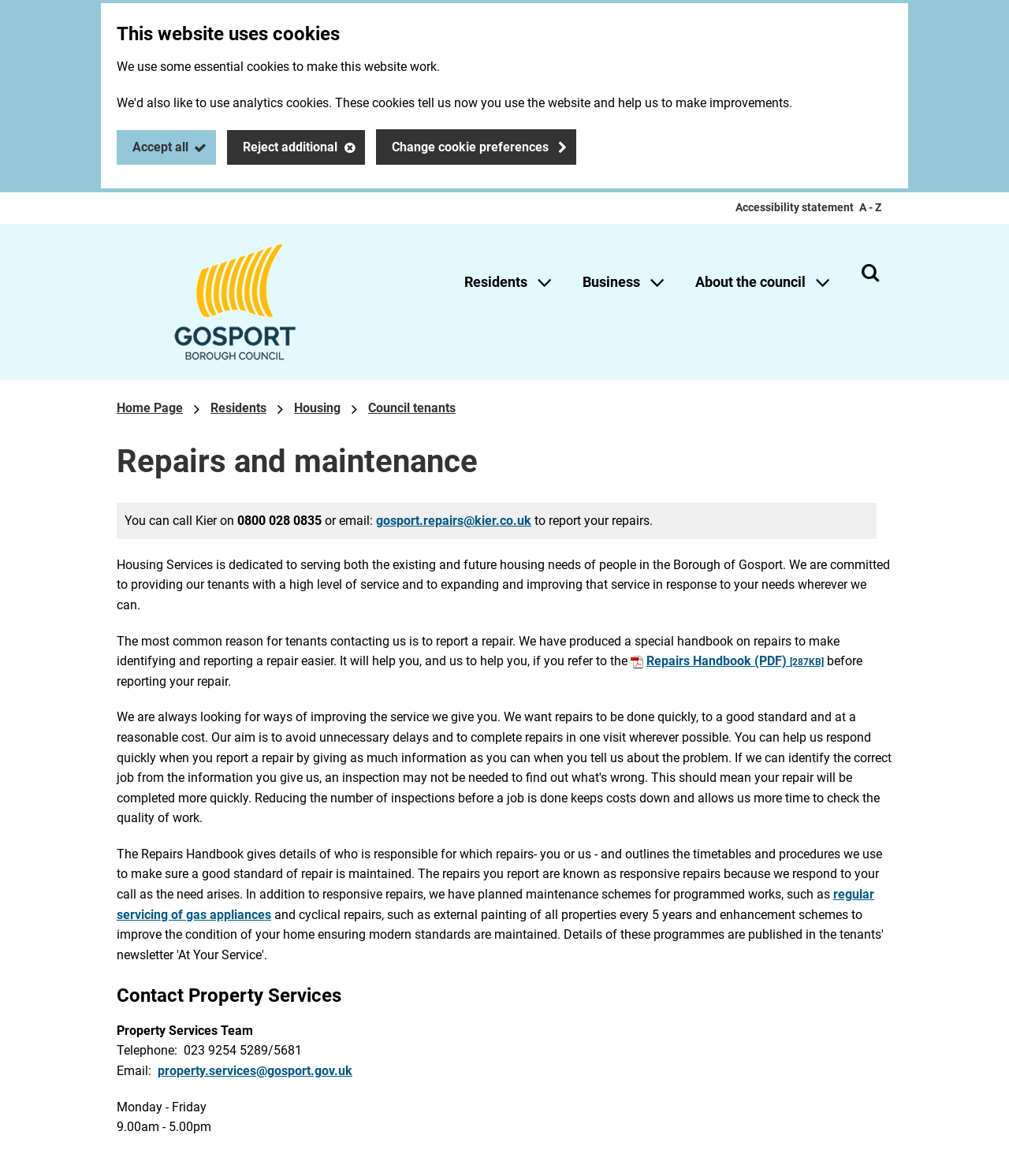What is the name of the team to contact for property services?
Using the image as a reference, deliver a detailed and thorough answer to the question.

I found the team name by looking at the static text elements on the webpage, specifically the one that says 'Property Services Team' under the 'Contact Property Services' heading.